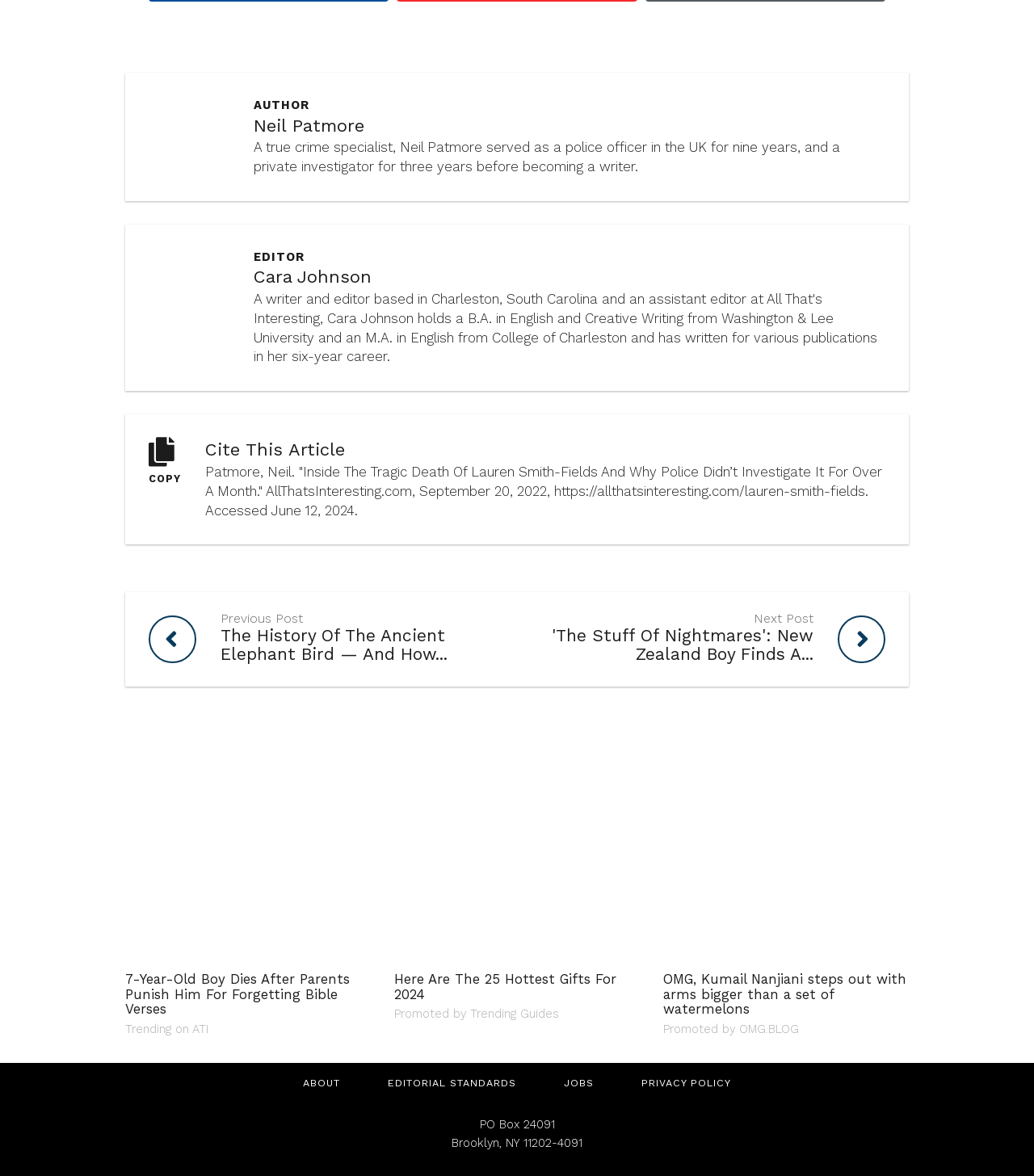Specify the bounding box coordinates for the region that must be clicked to perform the given instruction: "Visit about page".

[0.27, 0.904, 0.352, 0.938]